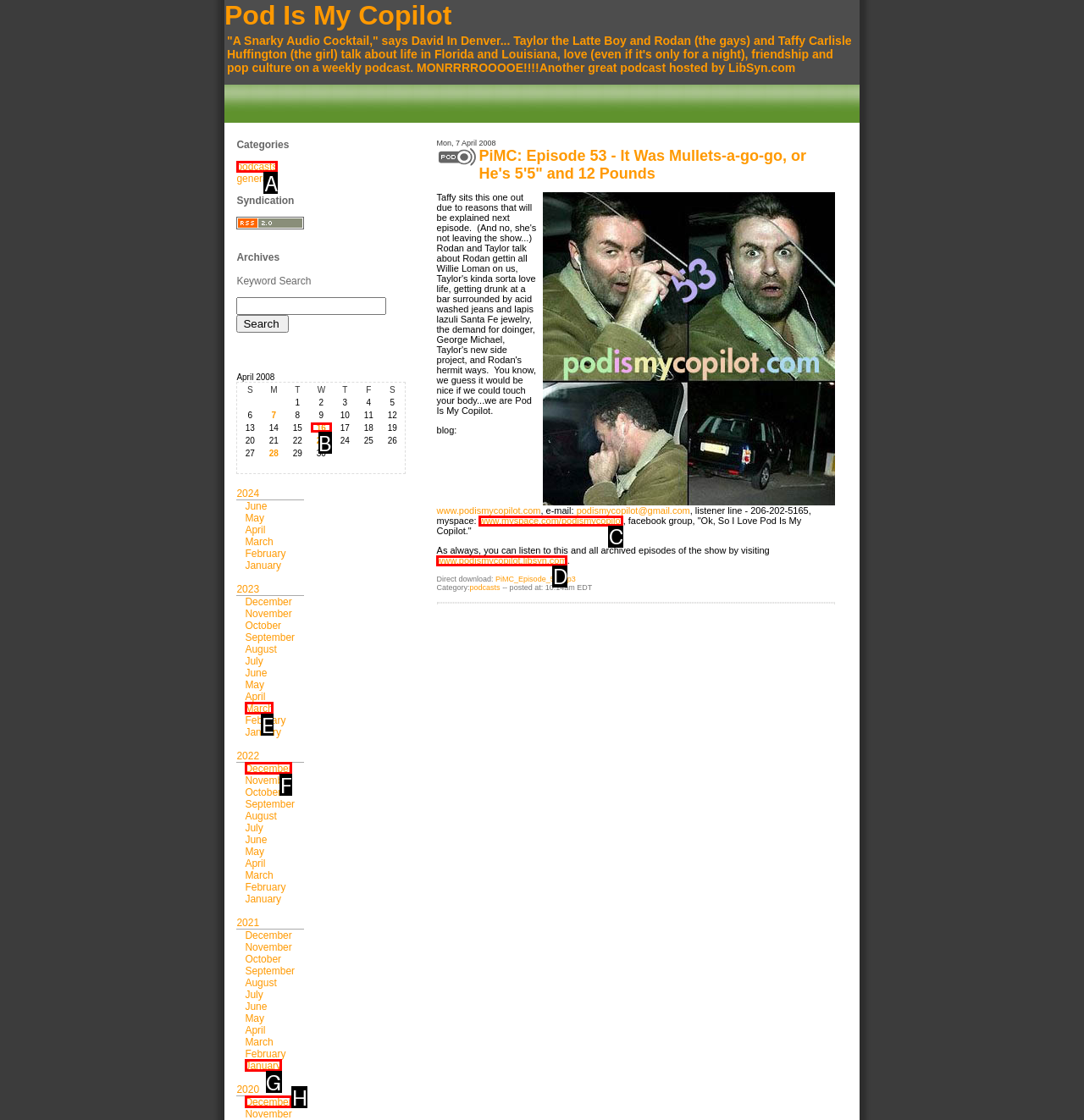Which option should be clicked to complete this task: Search for a podcast
Reply with the letter of the correct choice from the given choices.

A